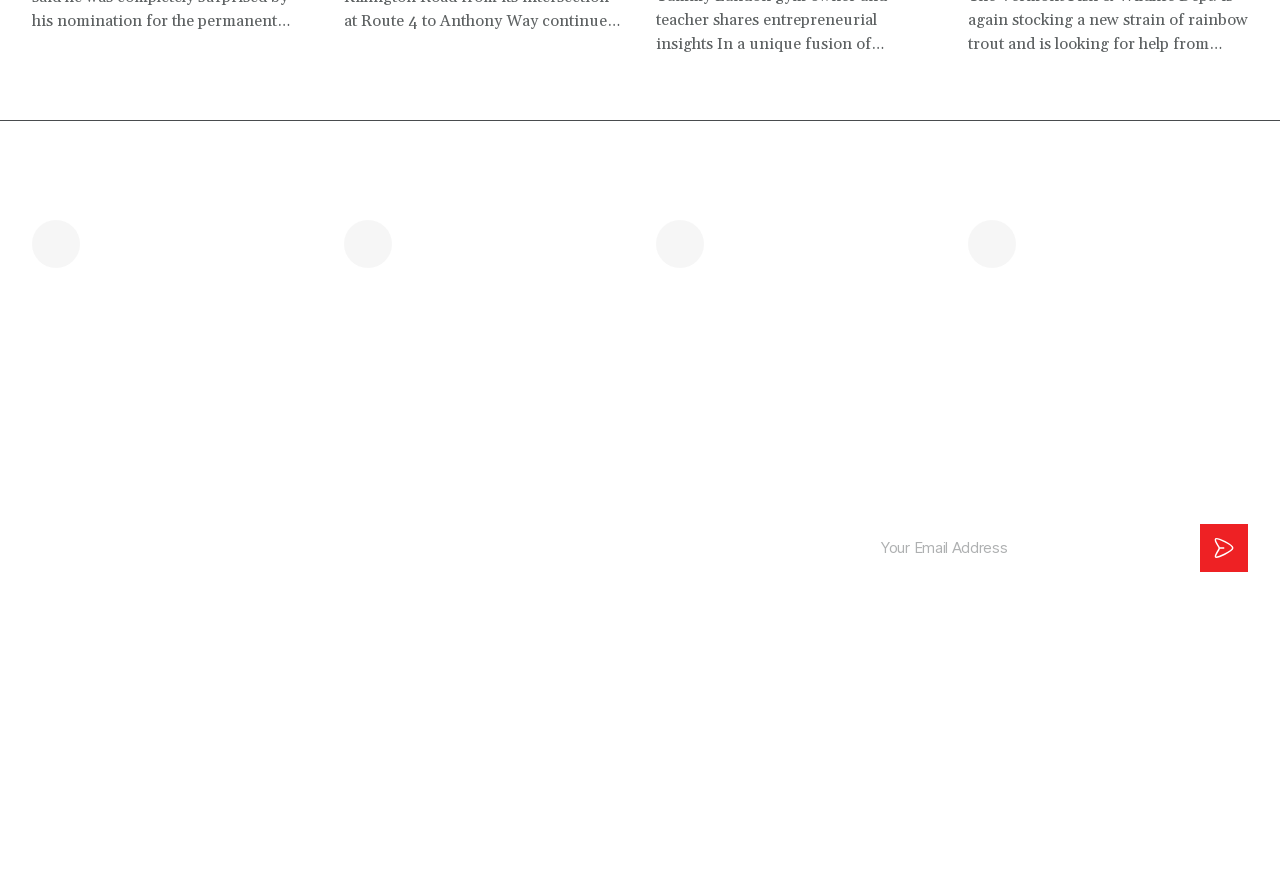Locate the bounding box of the UI element with the following description: "Horoscopes".

[0.188, 0.531, 0.254, 0.556]